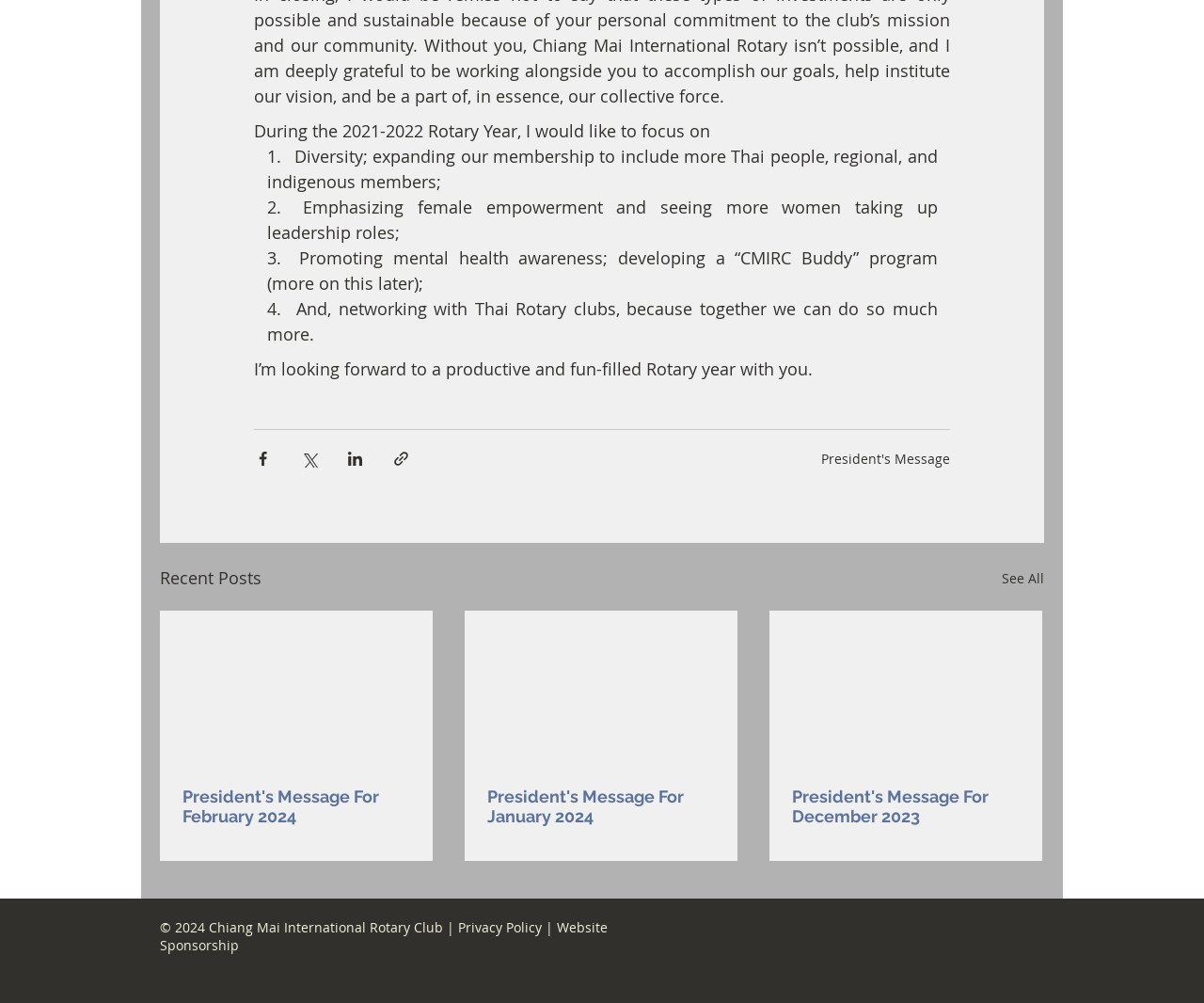How many social media platforms are listed in the Social Bar?
By examining the image, provide a one-word or phrase answer.

7